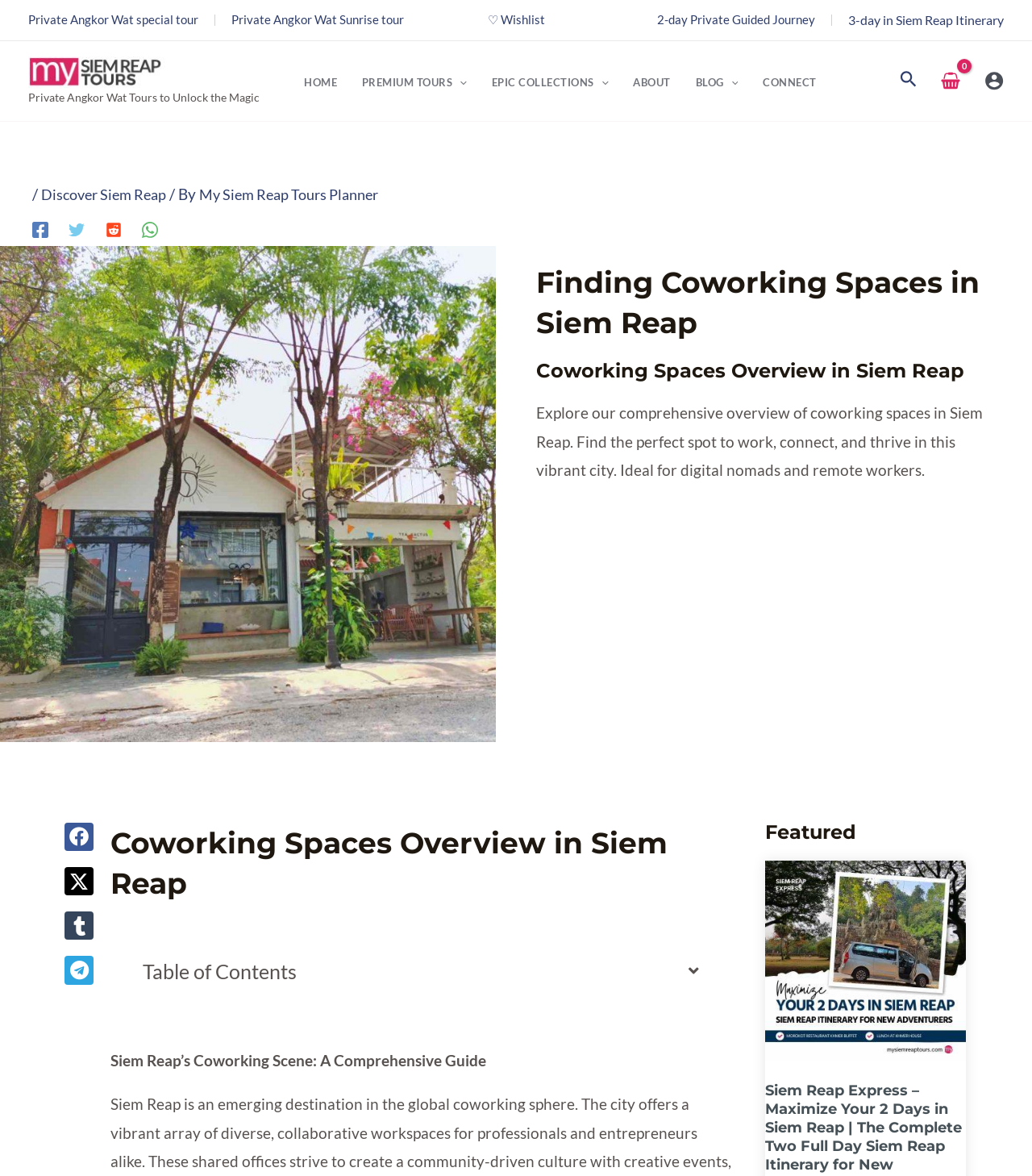Respond to the question below with a single word or phrase:
What is the name of the tour company?

My Siem Reap Tours